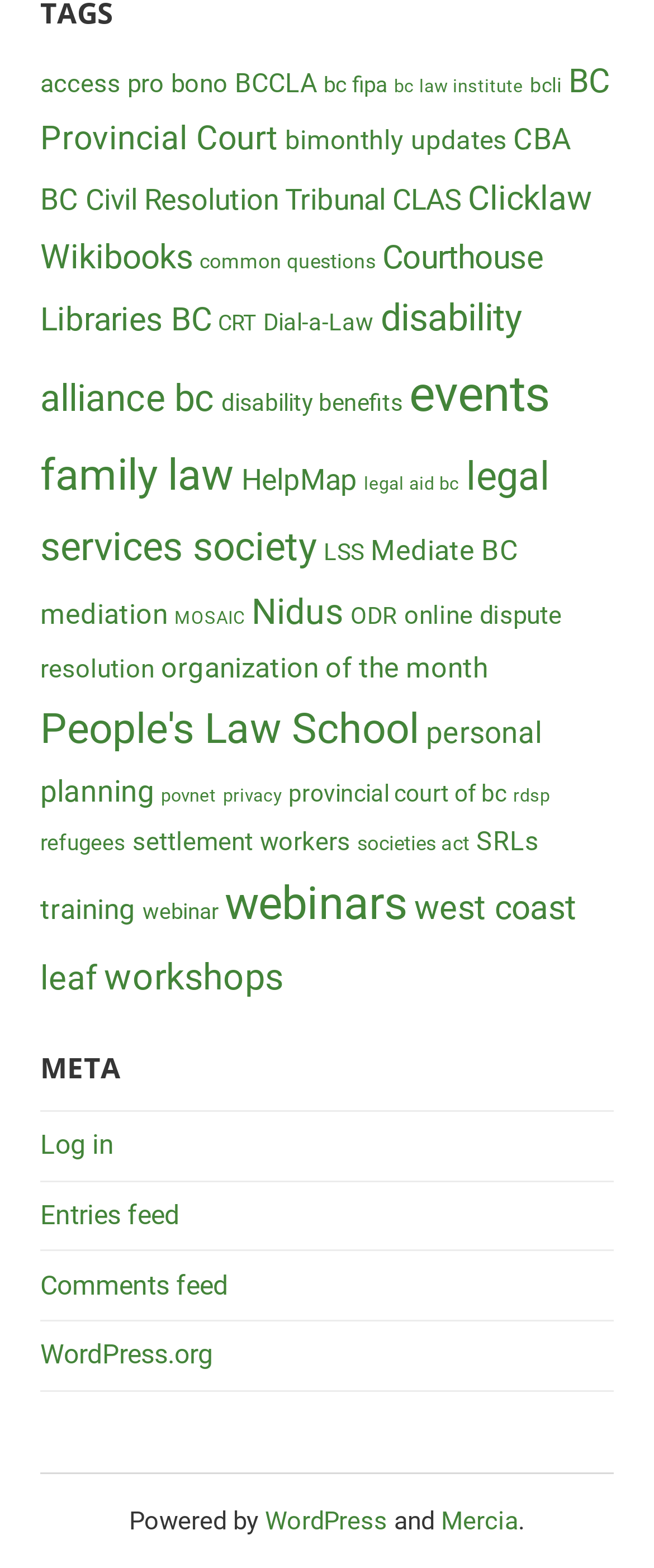Provide the bounding box coordinates of the HTML element described by the text: "https://en.wikipedia.org/wiki/Black_nobility".

None